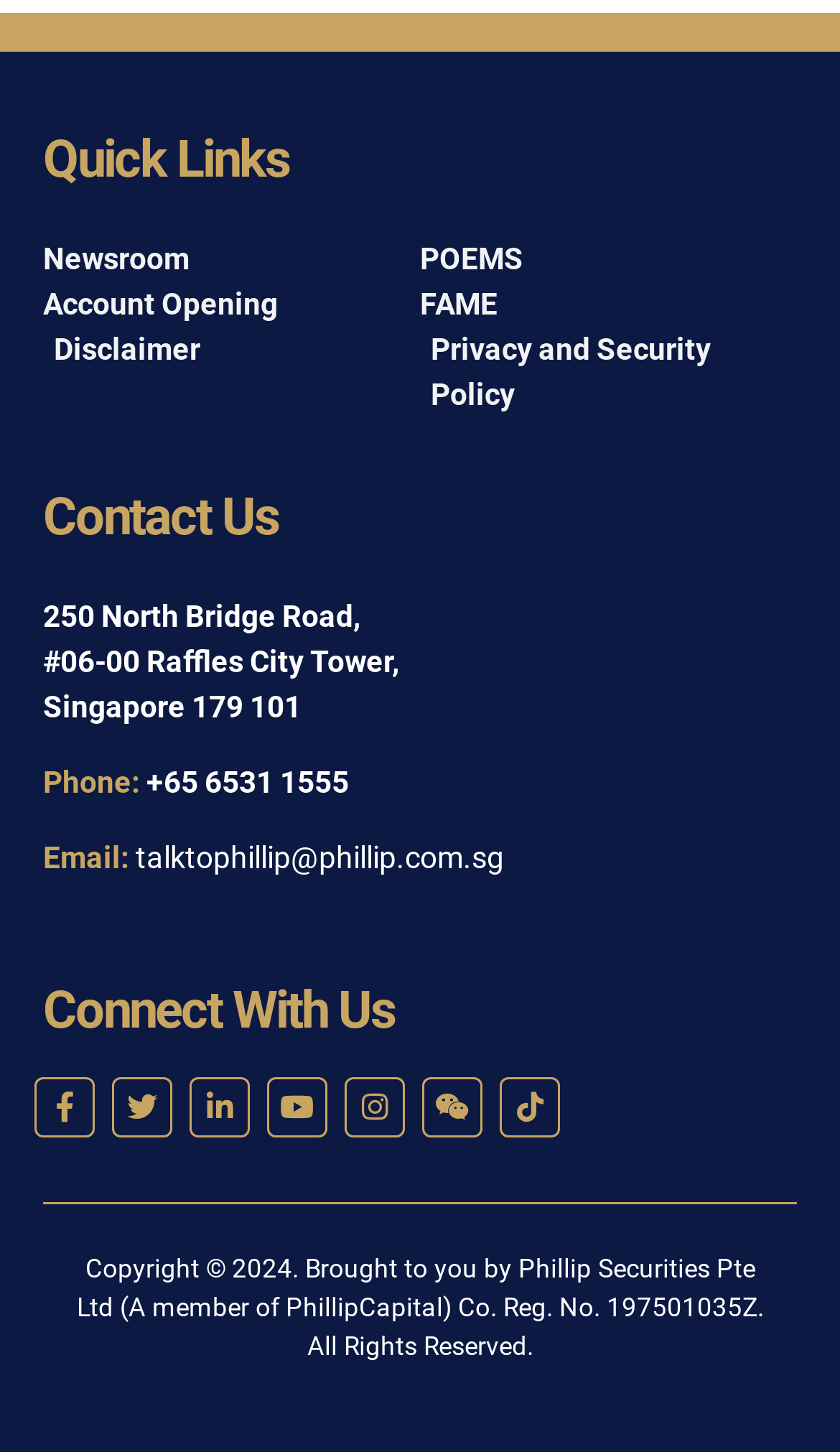Review the image closely and give a comprehensive answer to the question: What is the email address of Phillip Securities Pte Ltd?

I found the email address by looking at the 'Contact Us' section, where it lists 'Email:' followed by the email address 'talktophillip@phillip.com.sg'.